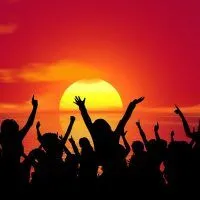Give a thorough caption for the picture.

The image captures a vibrant summer celebration, featuring a lively crowd silhouetted against a stunning sunset. The sun, large and glowing, dominates the horizon, casting a warm golden hue that contrasts beautifully with the deep reds and oranges of the sky. People in the foreground are joyously raising their arms, embodying the spirit of togetherness and festivity often associated with outdoor summer events. This scene evokes a sense of freedom and enjoyment, highlighting the essence of summer gatherings where friends and families connect, relax, and create lasting memories.